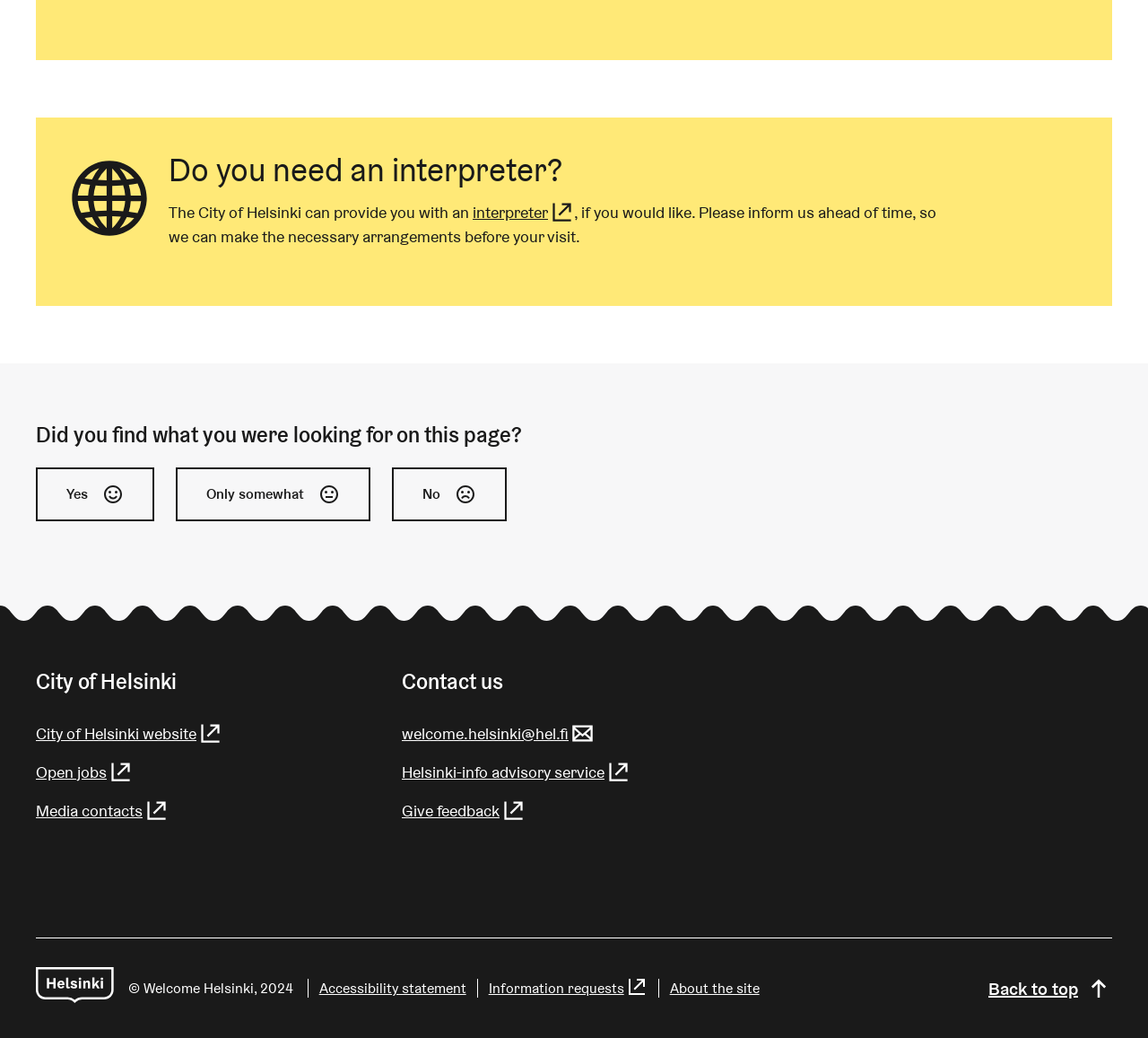Predict the bounding box for the UI component with the following description: "City of Helsinki website".

[0.031, 0.695, 0.331, 0.718]